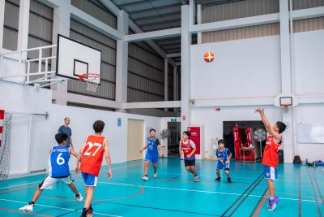Where is the coach positioned in the scene? Analyze the screenshot and reply with just one word or a short phrase.

In the background